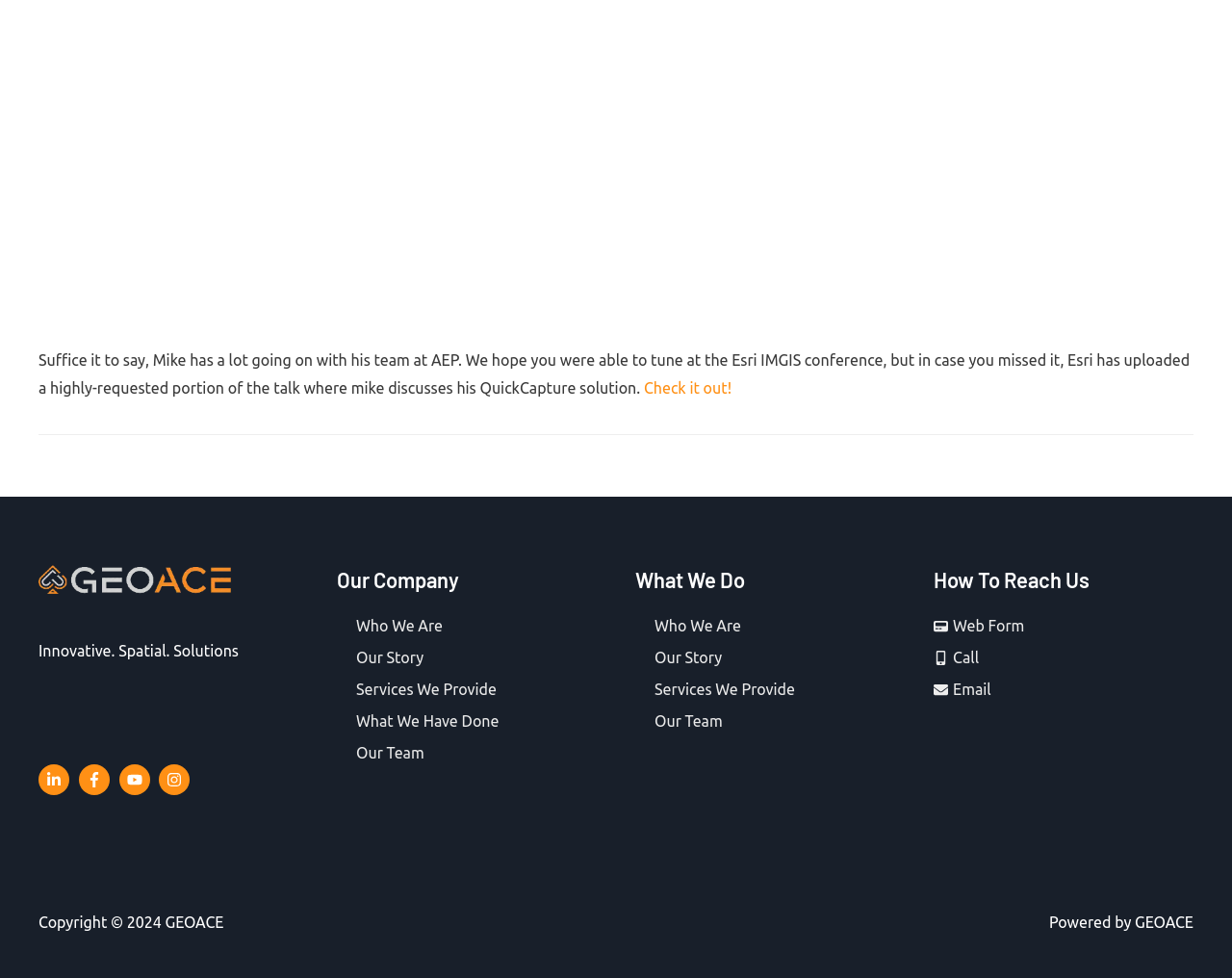Extract the bounding box coordinates for the described element: "CONTACT". The coordinates should be represented as four float numbers between 0 and 1: [left, top, right, bottom].

None